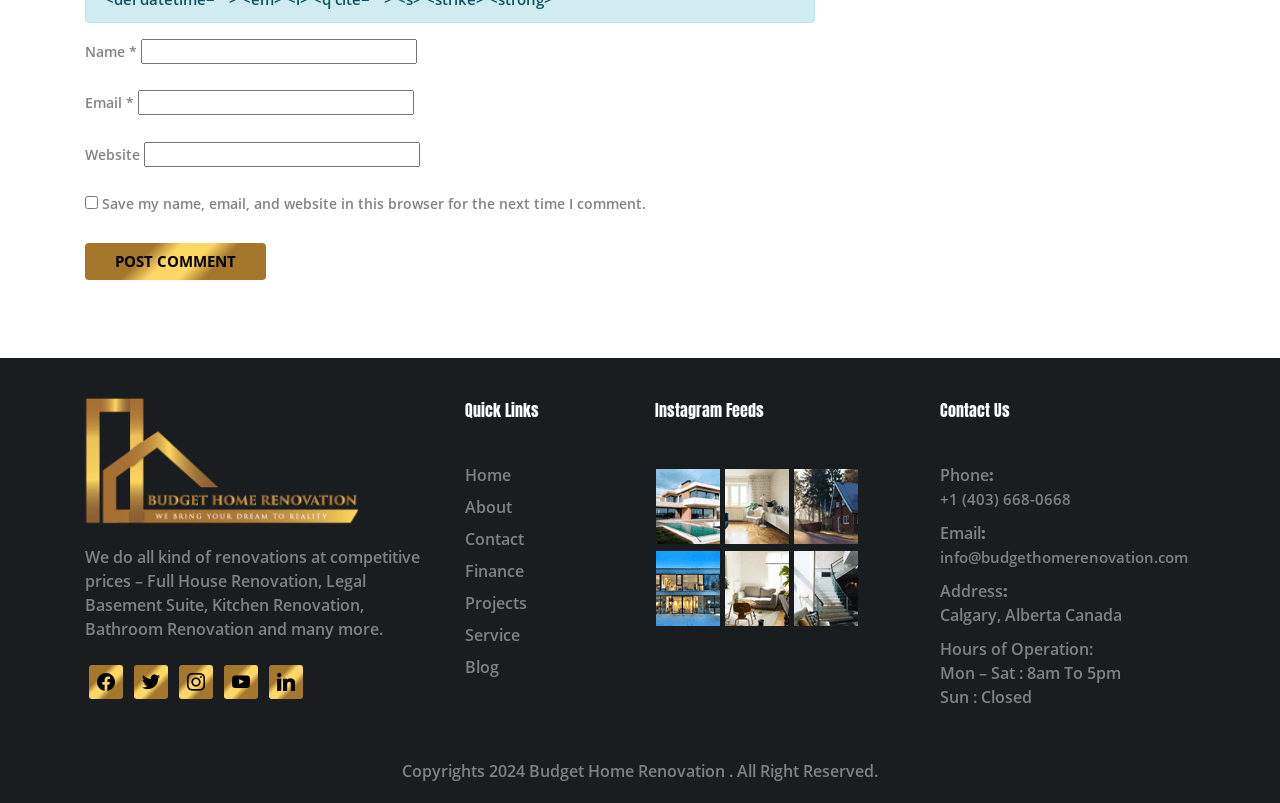Highlight the bounding box coordinates of the element you need to click to perform the following instruction: "Click Post Comment."

[0.066, 0.303, 0.208, 0.348]